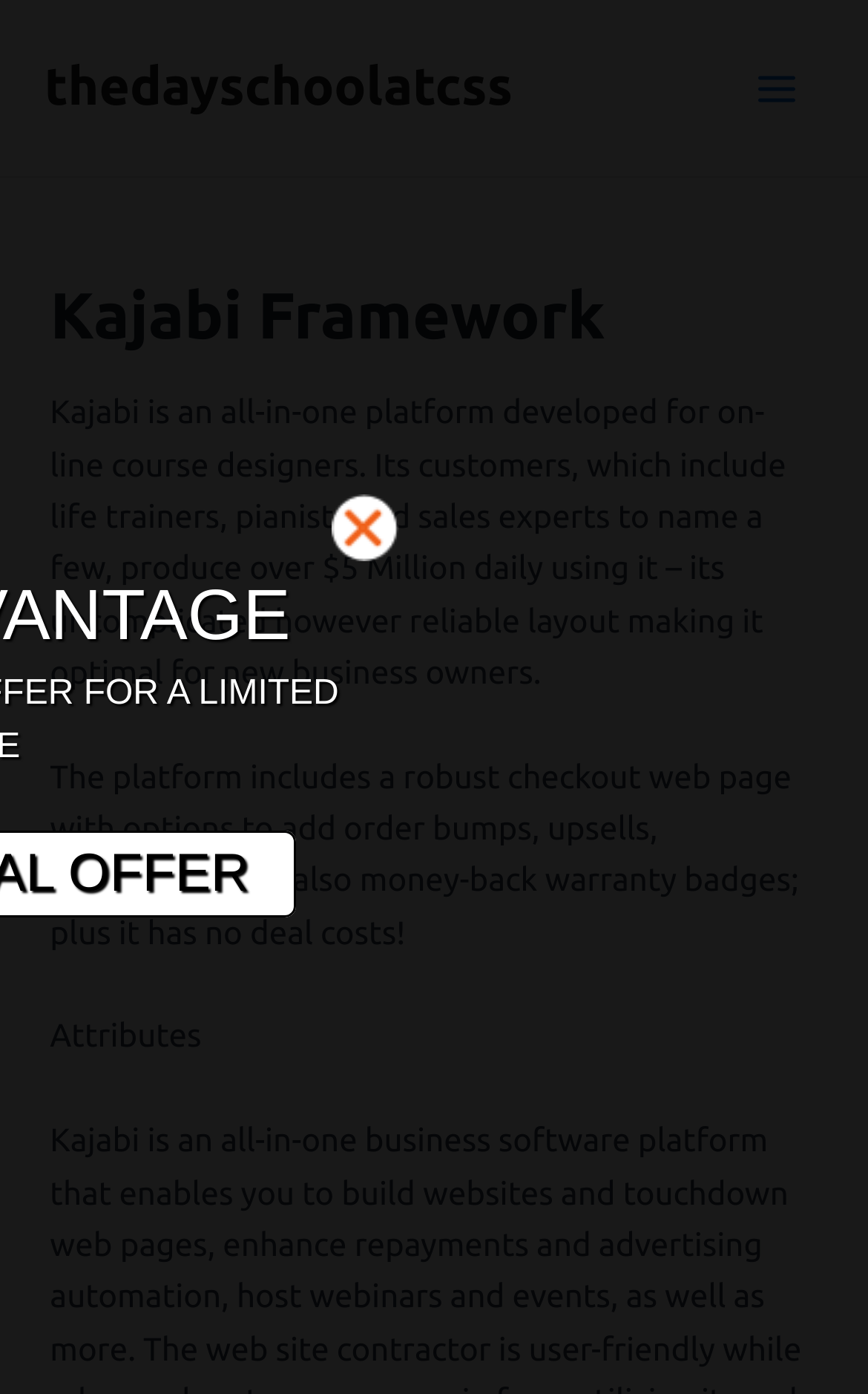Please provide a comprehensive response to the question based on the details in the image: What is Kajabi?

Based on the StaticText element, Kajabi is described as 'an all-in-one platform developed for on-line course designers', which suggests that it is a comprehensive platform for creating and selling online courses.